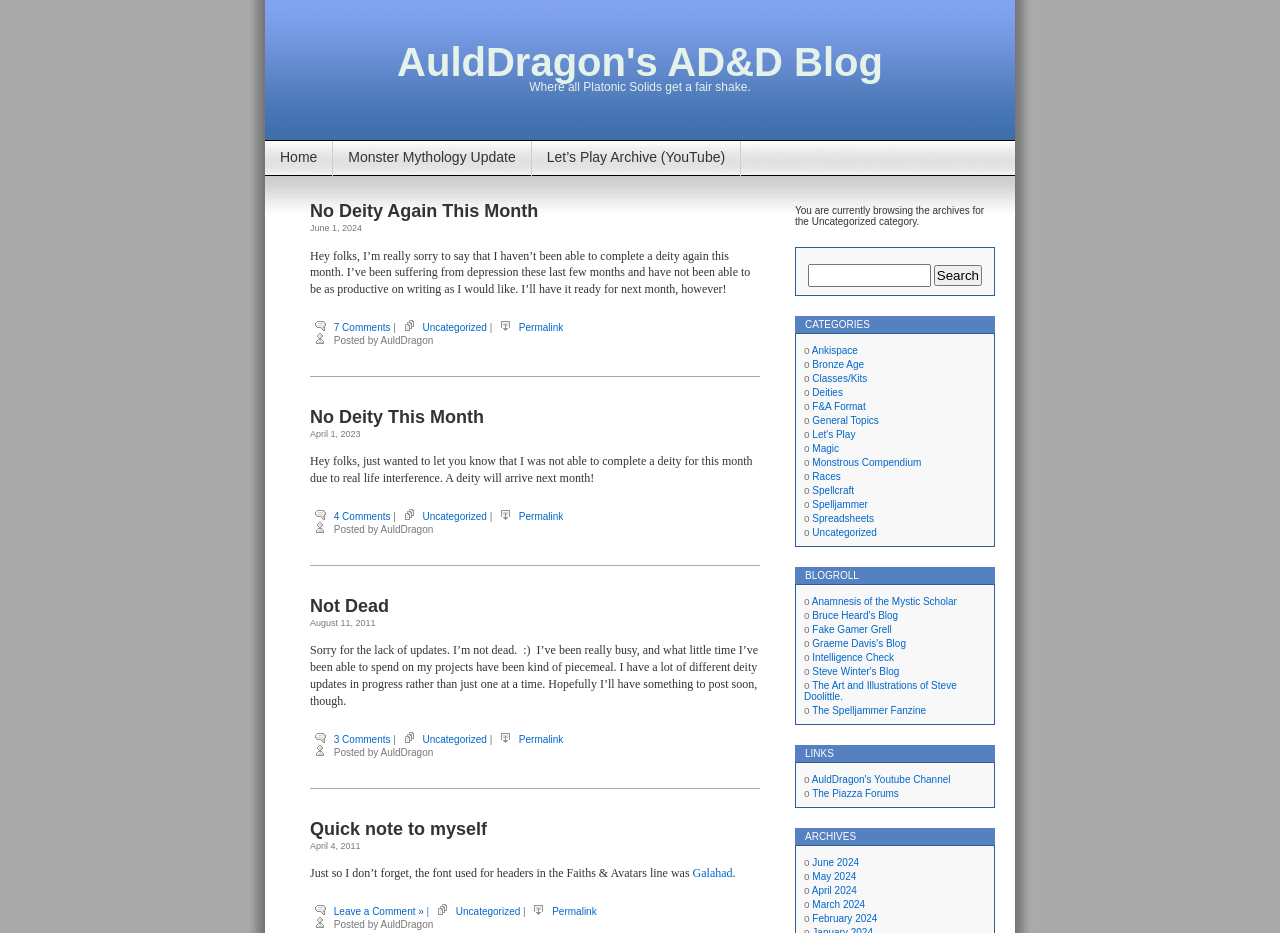Locate the coordinates of the bounding box for the clickable region that fulfills this instruction: "Search for something".

[0.631, 0.283, 0.727, 0.308]